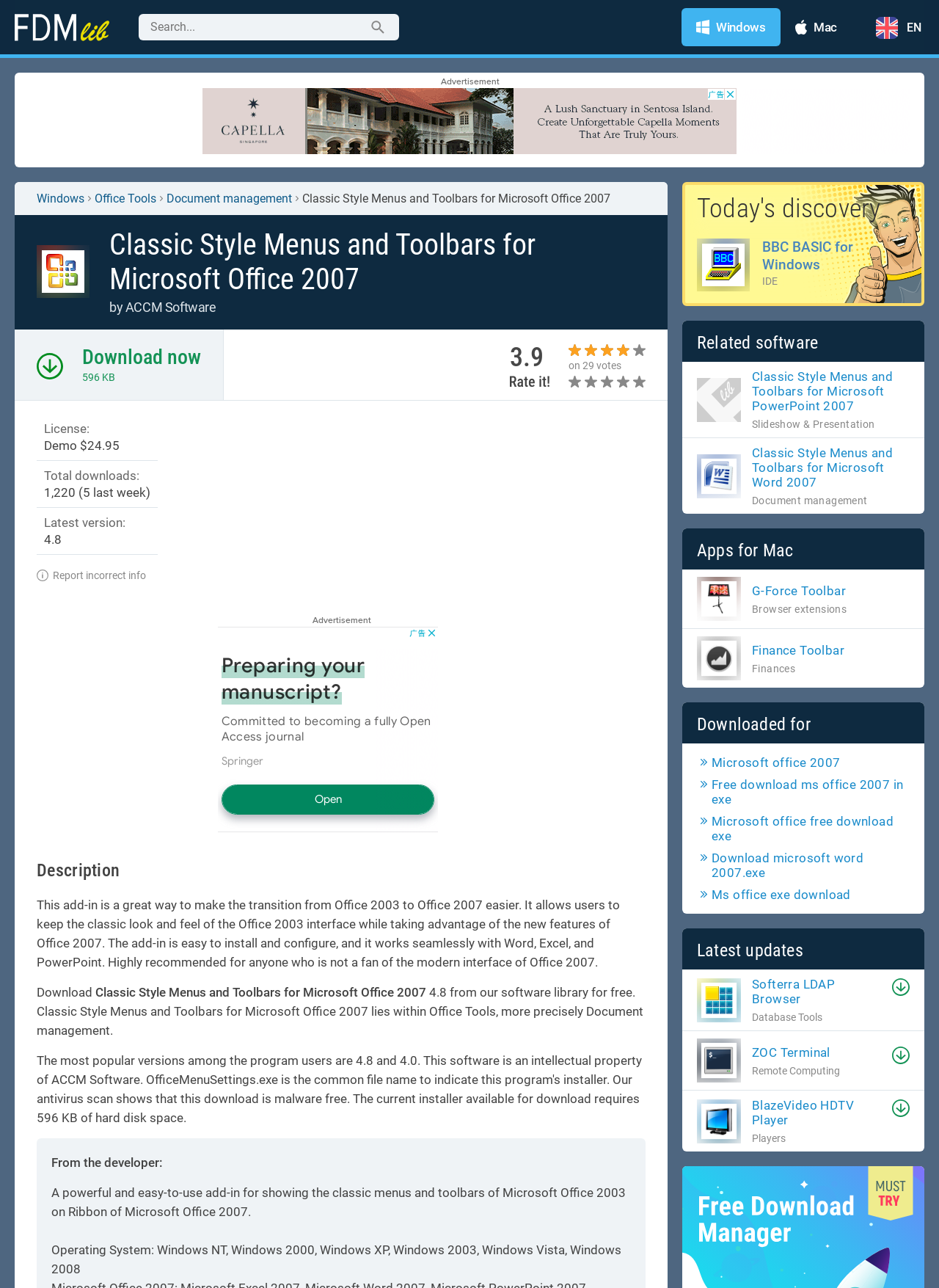Locate the bounding box coordinates of the element that needs to be clicked to carry out the instruction: "Search for something". The coordinates should be given as four float numbers ranging from 0 to 1, i.e., [left, top, right, bottom].

[0.148, 0.011, 0.425, 0.031]